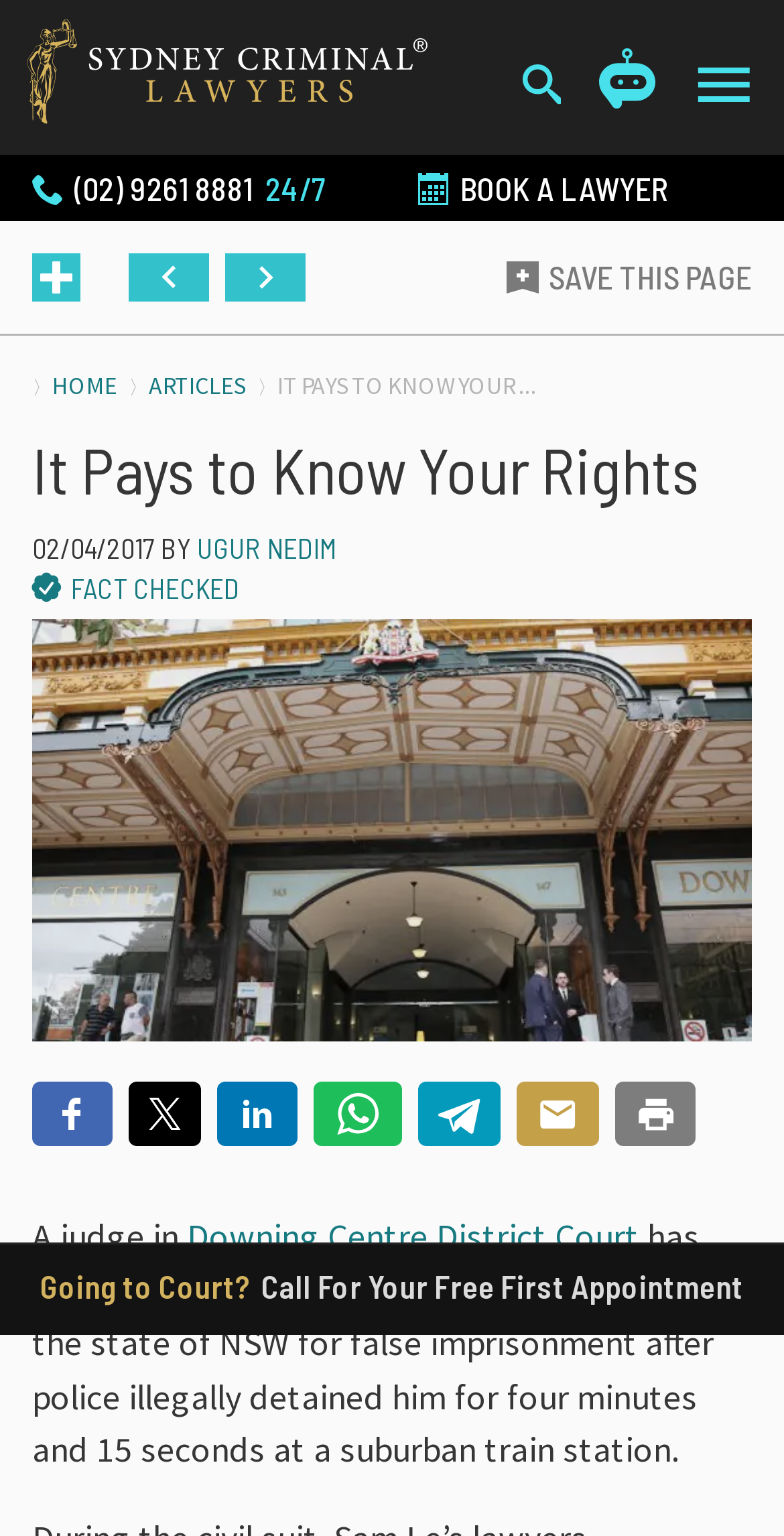Using the provided element description, identify the bounding box coordinates as (top-left x, top-left y, bottom-right x, bottom-right y). Ensure all values are between 0 and 1. Description: parent_node: Email * name="email"

[0.041, 0.483, 0.959, 0.533]